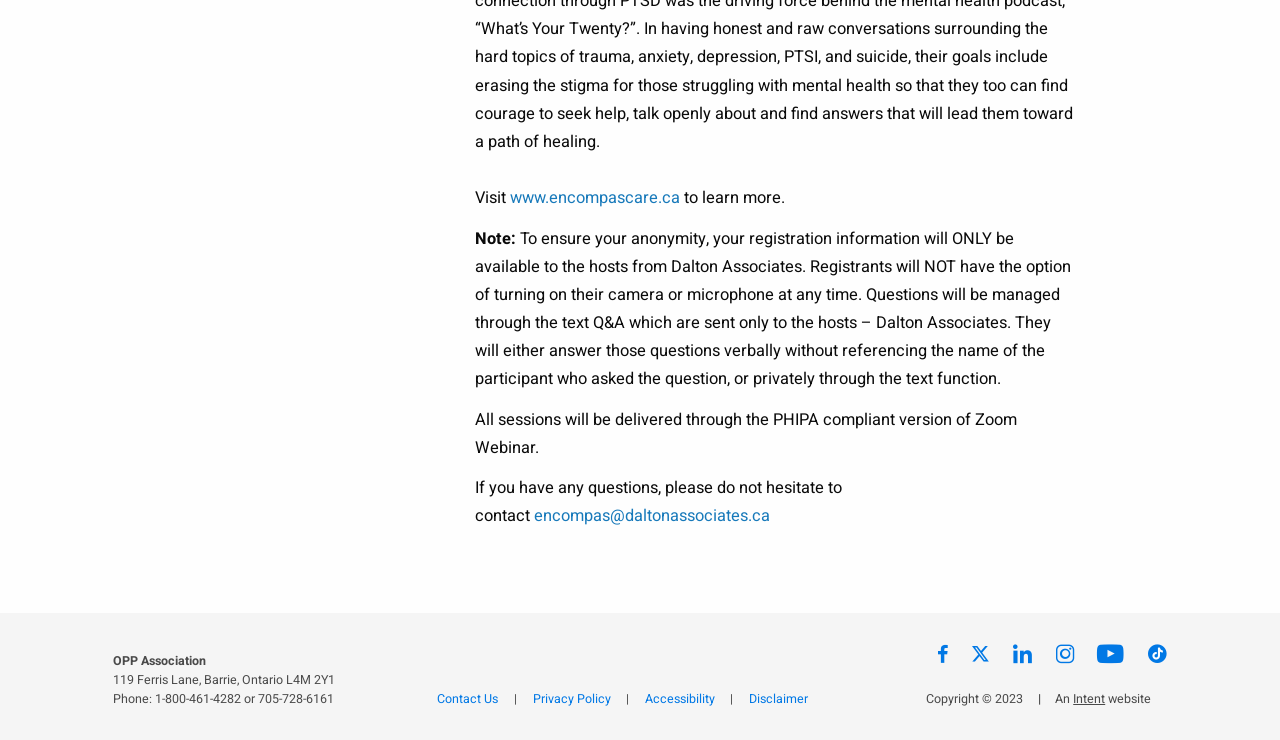What is the platform used for delivering sessions?
Please utilize the information in the image to give a detailed response to the question.

According to the text, 'All sessions will be delivered through the PHIPA compliant version of Zoom Webinar.' This indicates that Zoom Webinar is the platform used for delivering sessions, and it is compliant with PHIPA (Personal Health Information Protection Act) regulations.